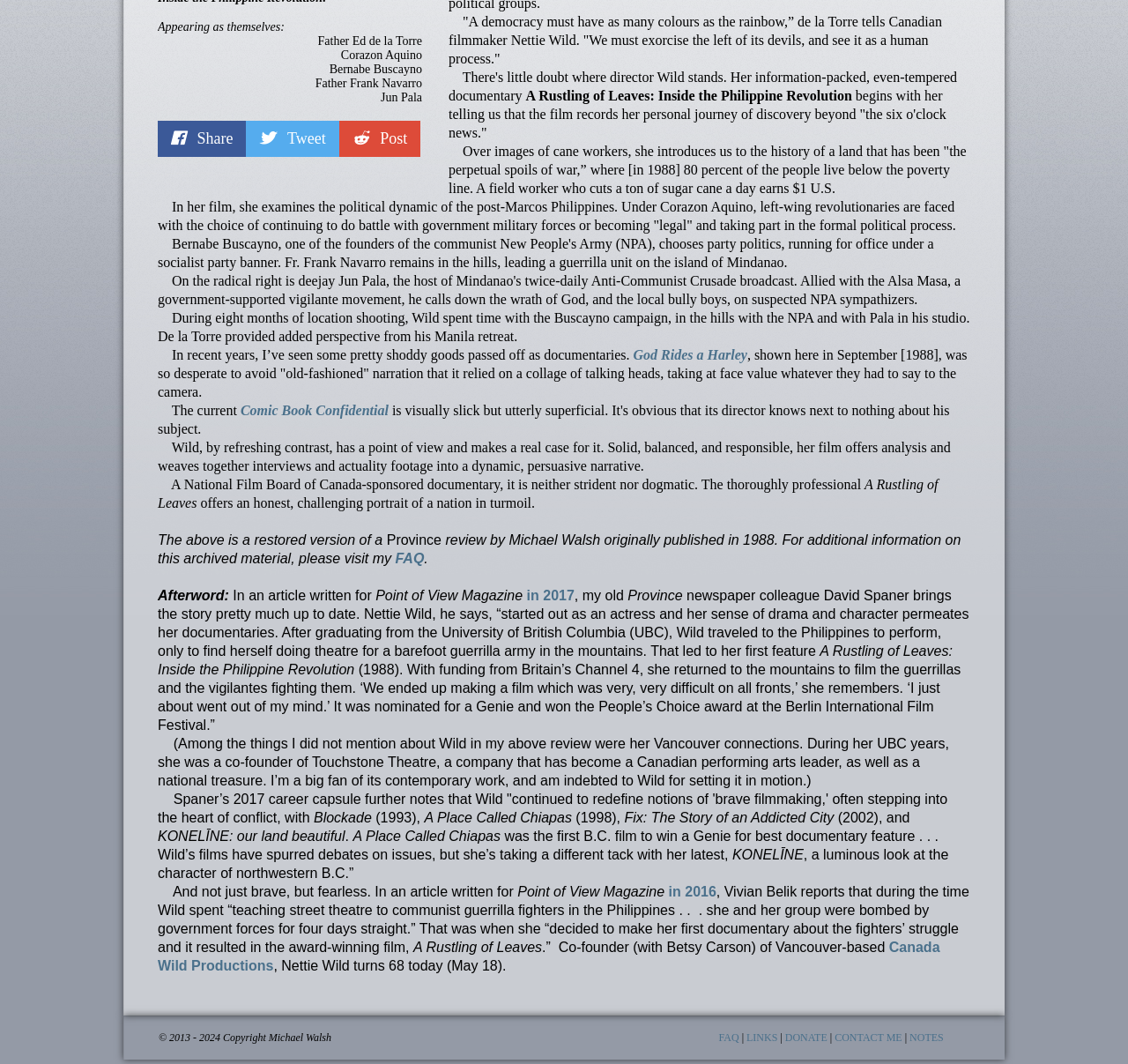Identify and provide the bounding box coordinates of the UI element described: "BLOG". The coordinates should be formatted as [left, top, right, bottom], with each number being a float between 0 and 1.

None